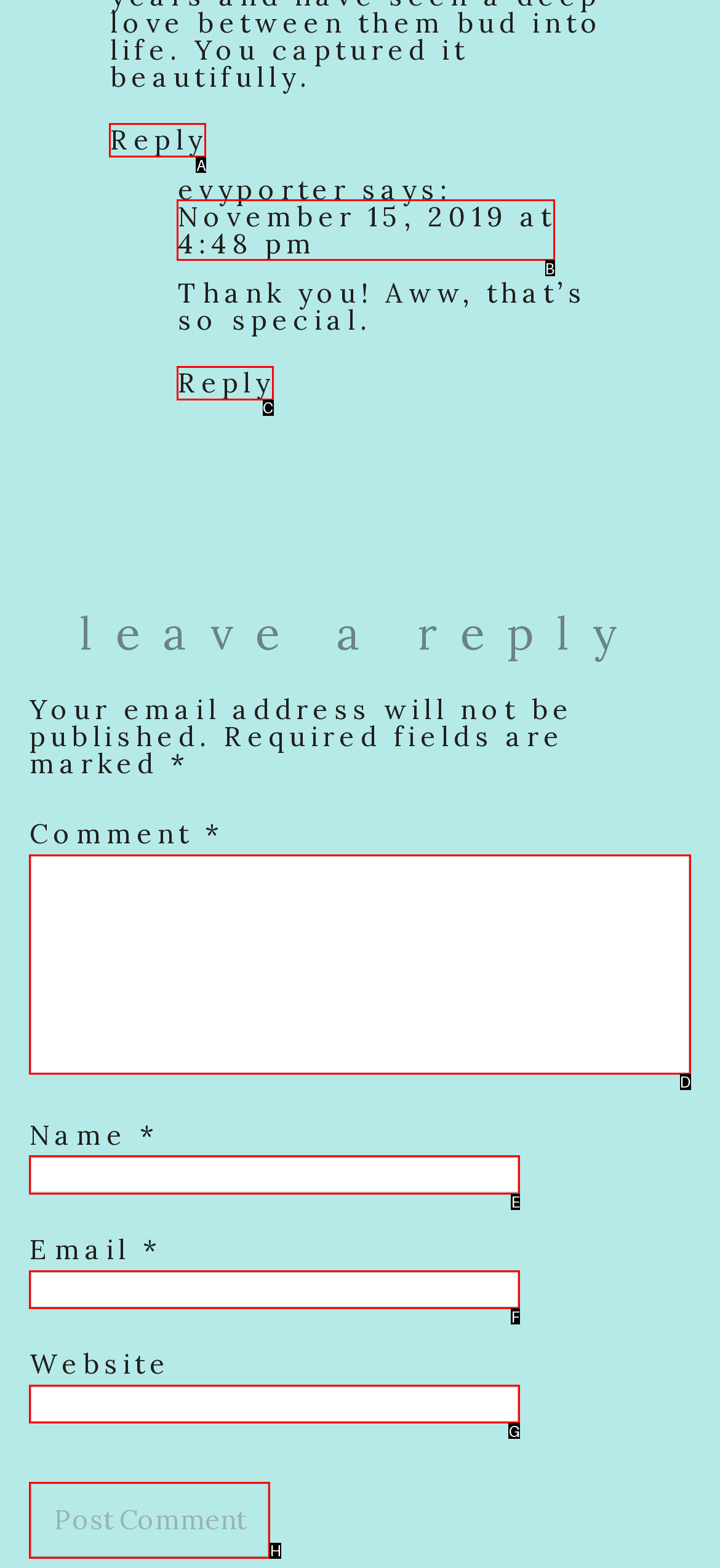Select the letter of the UI element that matches this task: Leave a comment
Provide the answer as the letter of the correct choice.

D